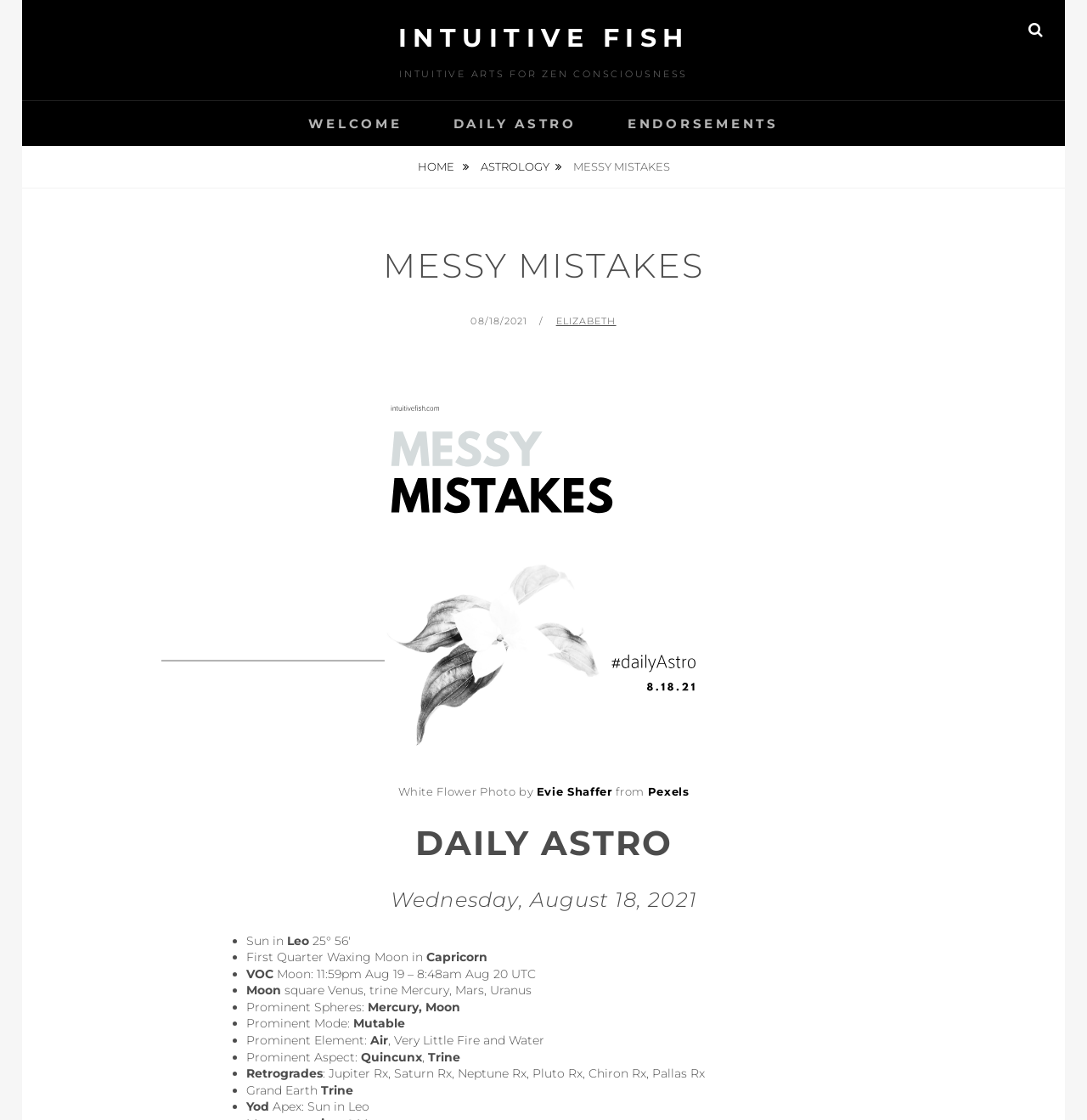Given the description Search, predict the bounding box coordinates of the UI element. Ensure the coordinates are in the format (top-left x, top-left y, bottom-right x, bottom-right y) and all values are between 0 and 1.

[0.926, 0.0, 0.98, 0.053]